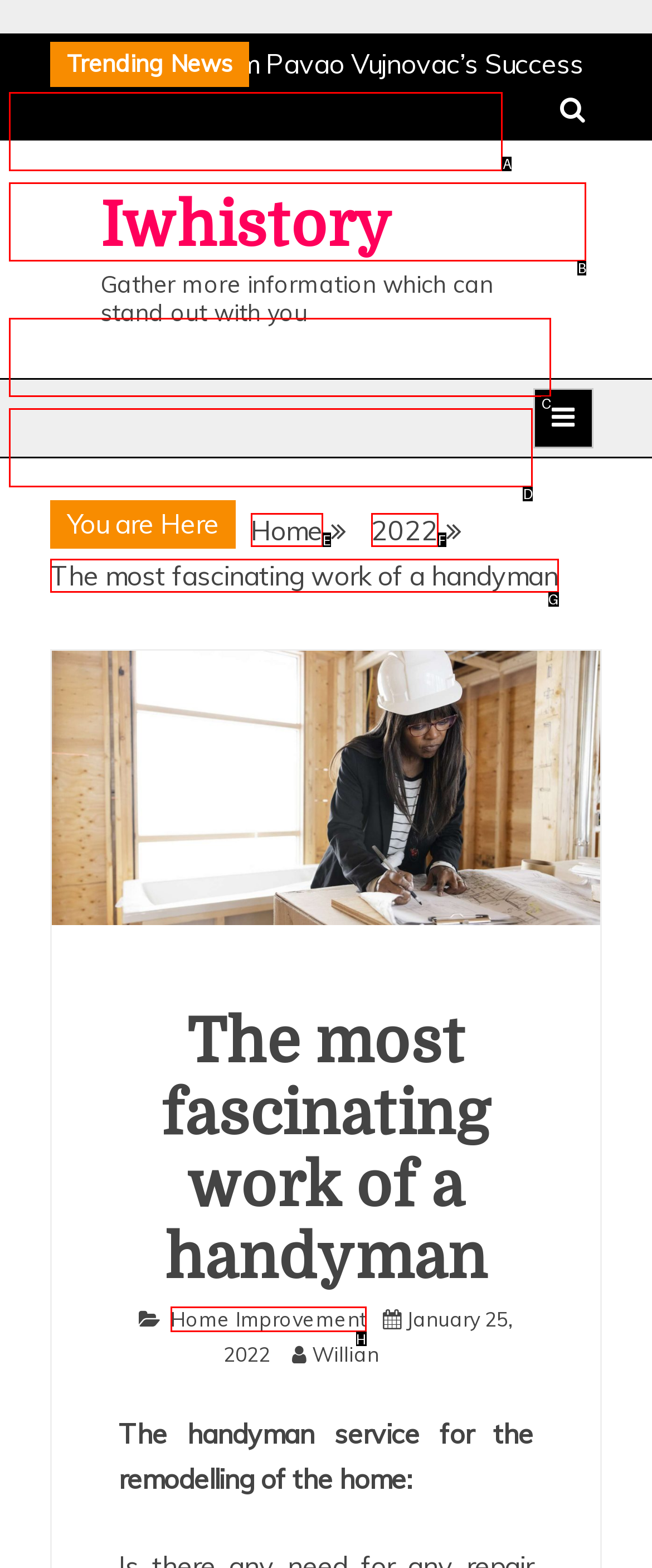Match the element description: Mexican American Wedding Customs to the correct HTML element. Answer with the letter of the selected option.

A